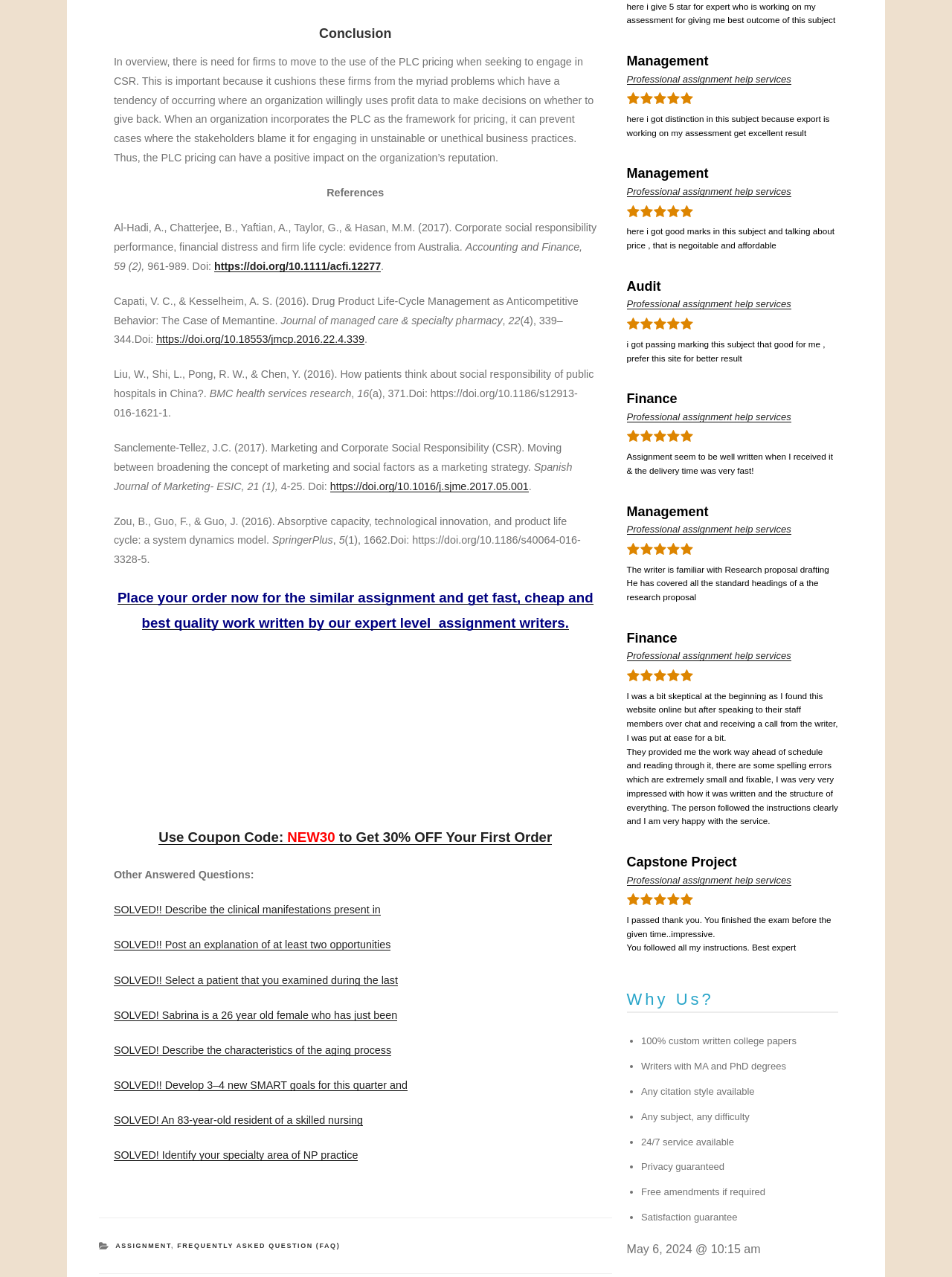Pinpoint the bounding box coordinates of the clickable element to carry out the following instruction: "Get 30% off on the first order using the coupon code."

[0.167, 0.649, 0.58, 0.662]